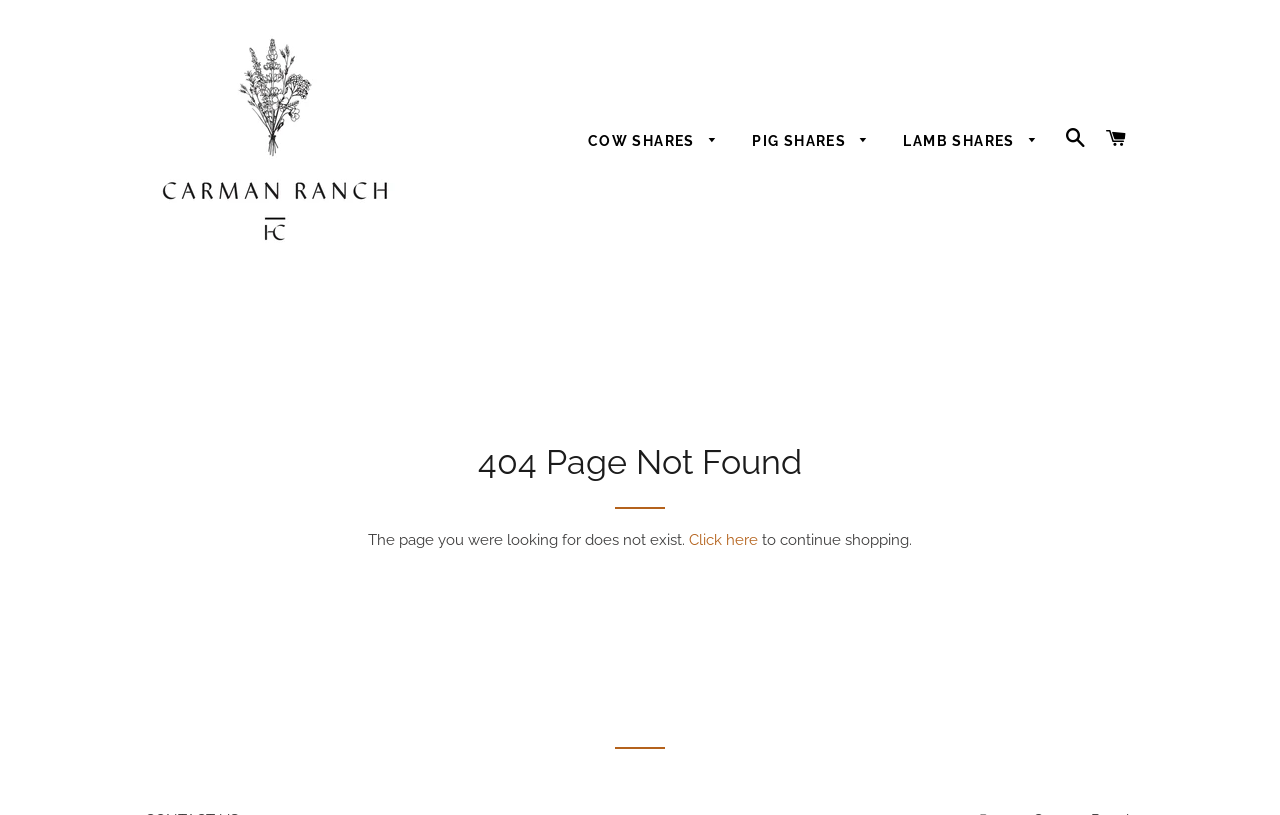Find and indicate the bounding box coordinates of the region you should select to follow the given instruction: "Search for products".

[0.826, 0.133, 0.855, 0.209]